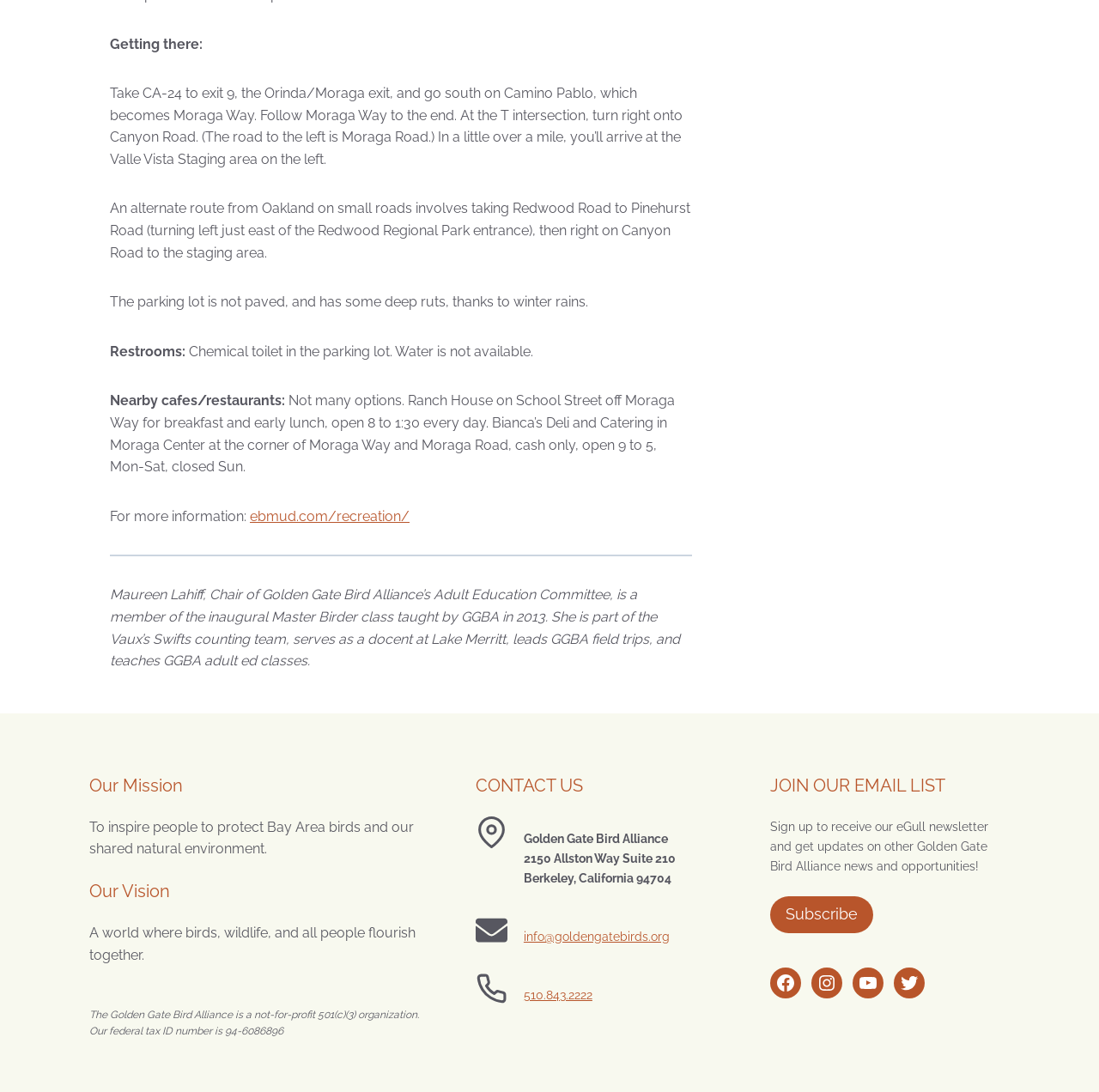Show me the bounding box coordinates of the clickable region to achieve the task as per the instruction: "Follow Golden Gate Bird Alliance on Facebook".

[0.701, 0.886, 0.729, 0.914]